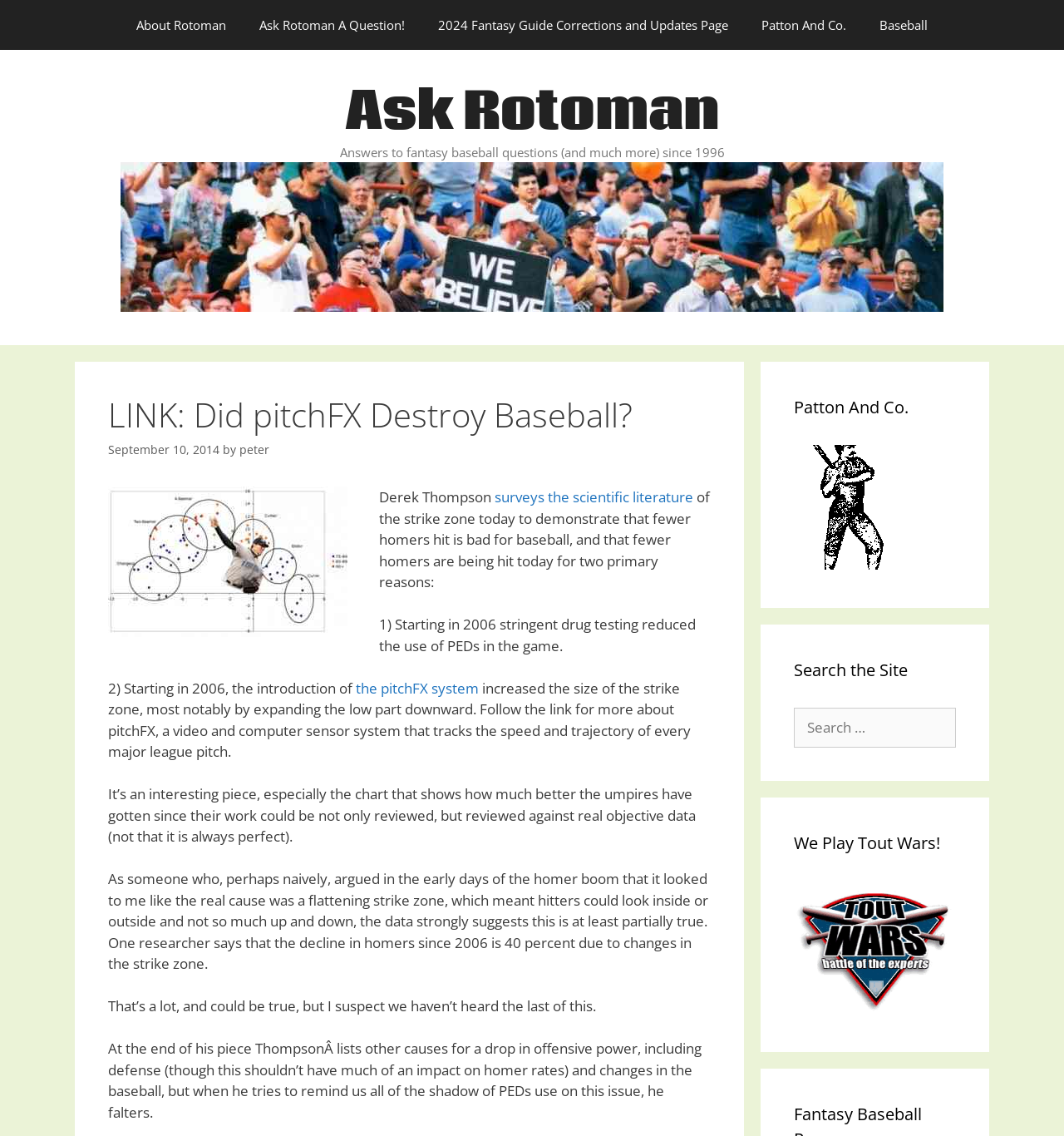Please find the bounding box for the UI component described as follows: "Baseball".

[0.811, 0.0, 0.888, 0.044]